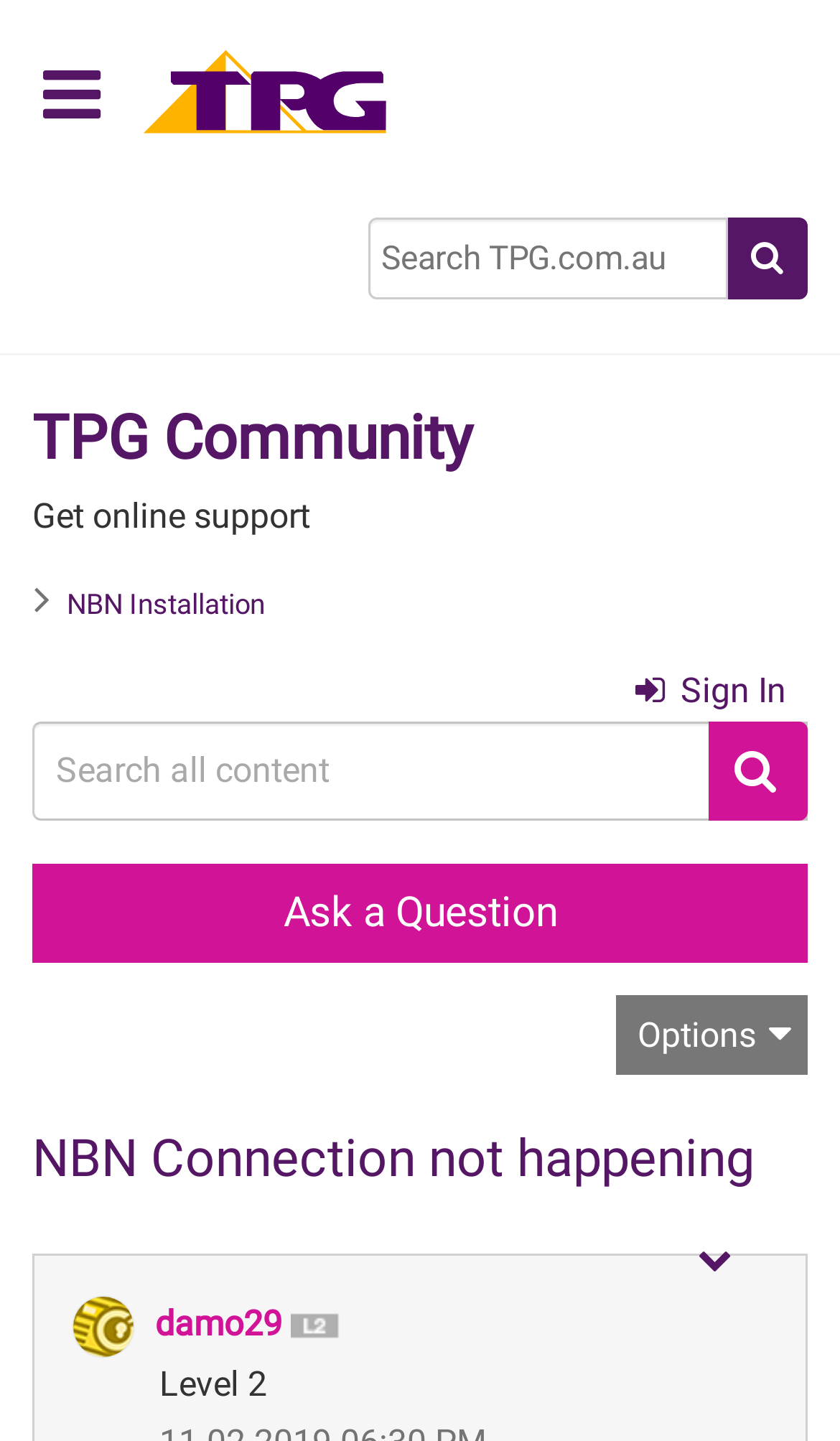Find the bounding box coordinates of the clickable area required to complete the following action: "Sign in".

[0.756, 0.459, 0.936, 0.5]